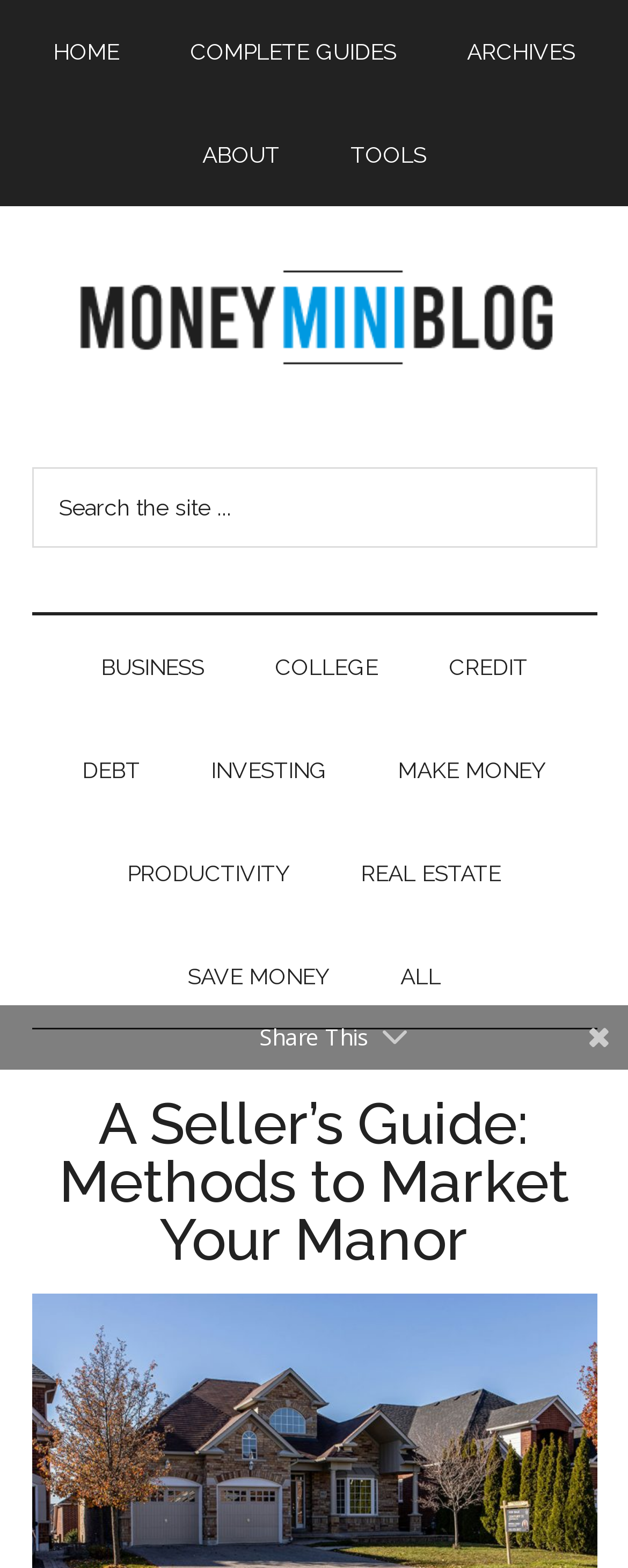Respond with a single word or short phrase to the following question: 
What is the purpose of the 'Share This' text?

Social sharing